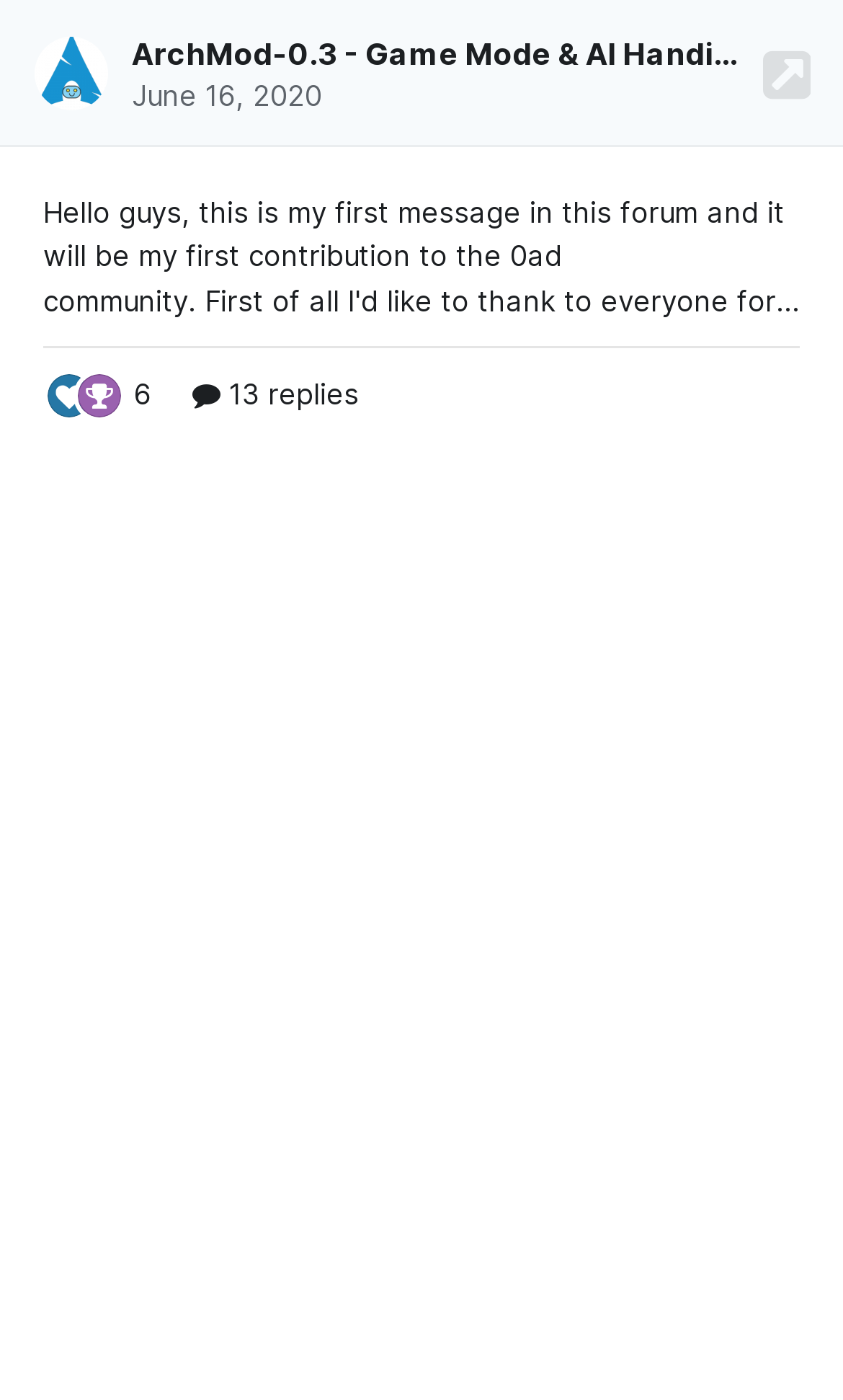What is the author's first message about?
Please ensure your answer to the question is detailed and covers all necessary aspects.

I found the answer by reading the static text elements that form the author's first message, which mentions that it's their first contribution to 0ad.